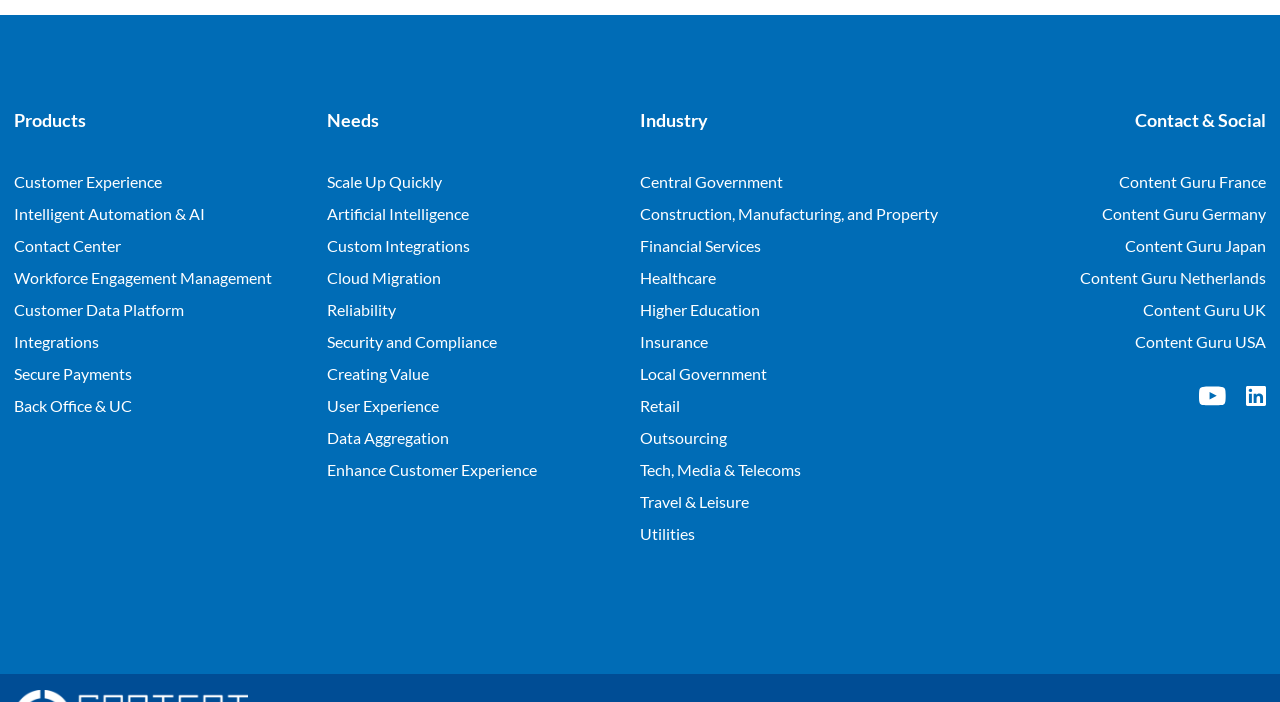Identify the bounding box coordinates of the region I need to click to complete this instruction: "Learn about Financial Services industry".

[0.5, 0.334, 0.595, 0.368]